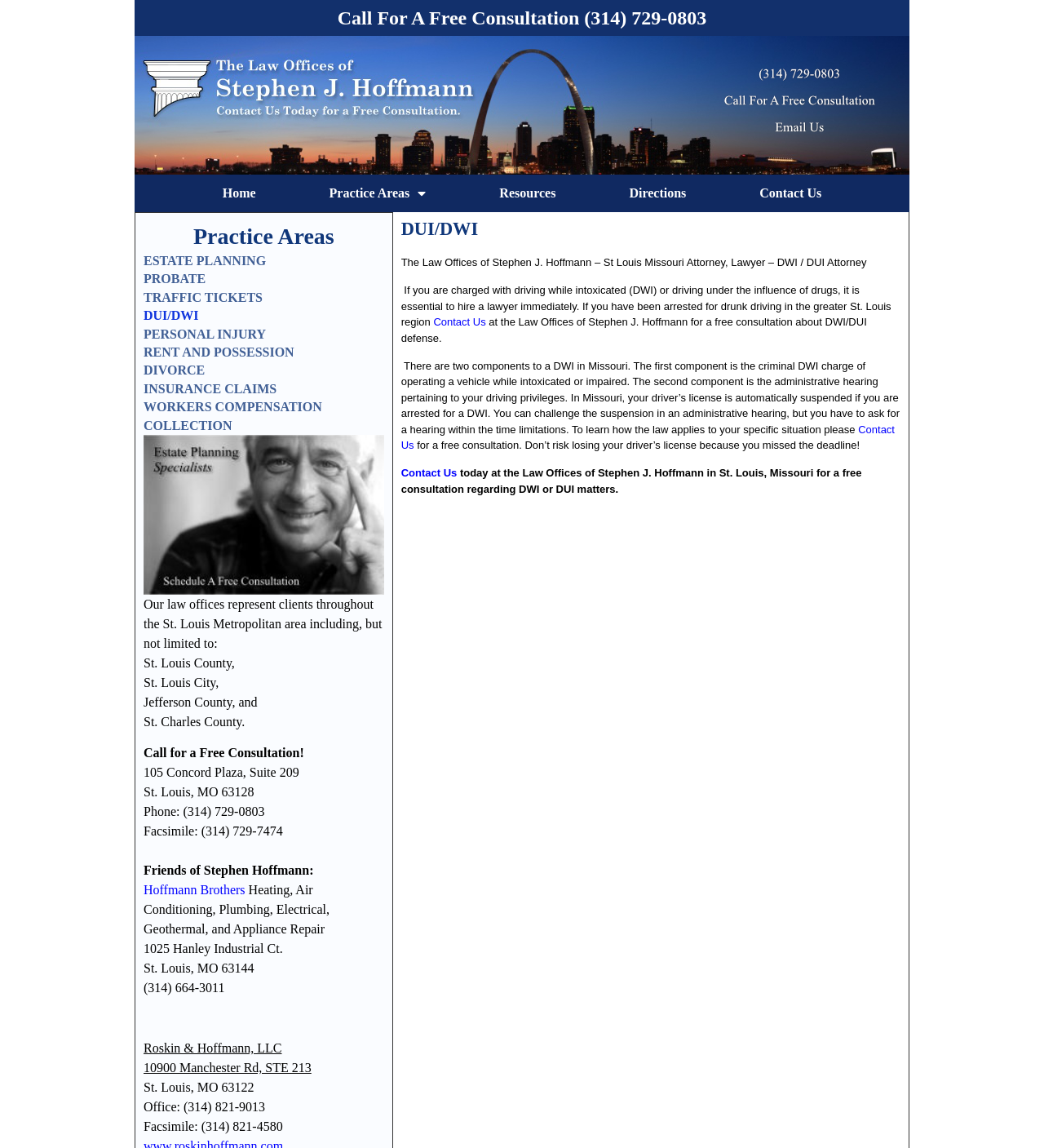What is the name of the attorney?
Observe the image and answer the question with a one-word or short phrase response.

Stephen J. Hoffmann